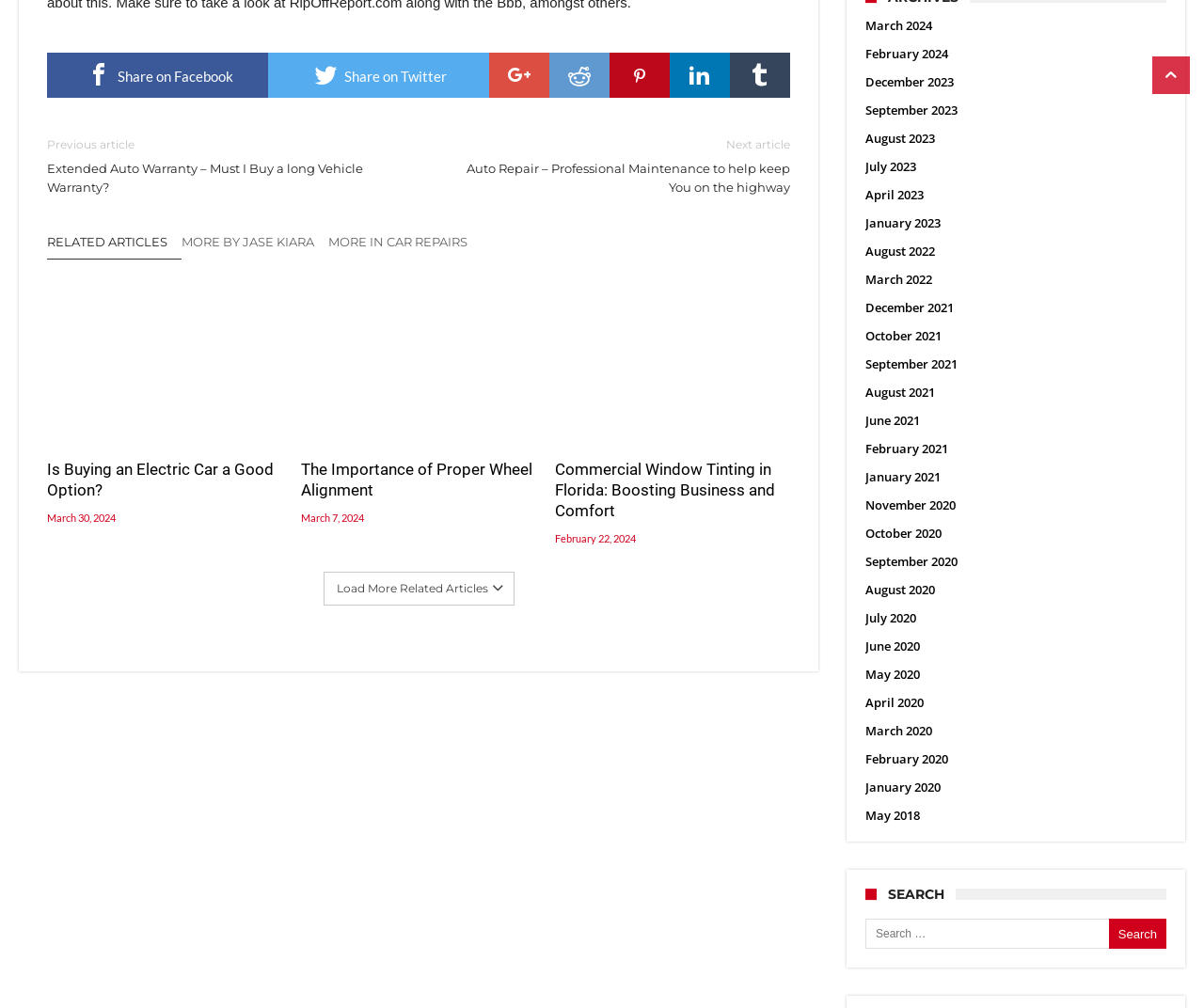What is the topic of the article with the heading 'Is Buying an Electric Car a Good Option?'?
Look at the image and respond with a one-word or short phrase answer.

Electric cars